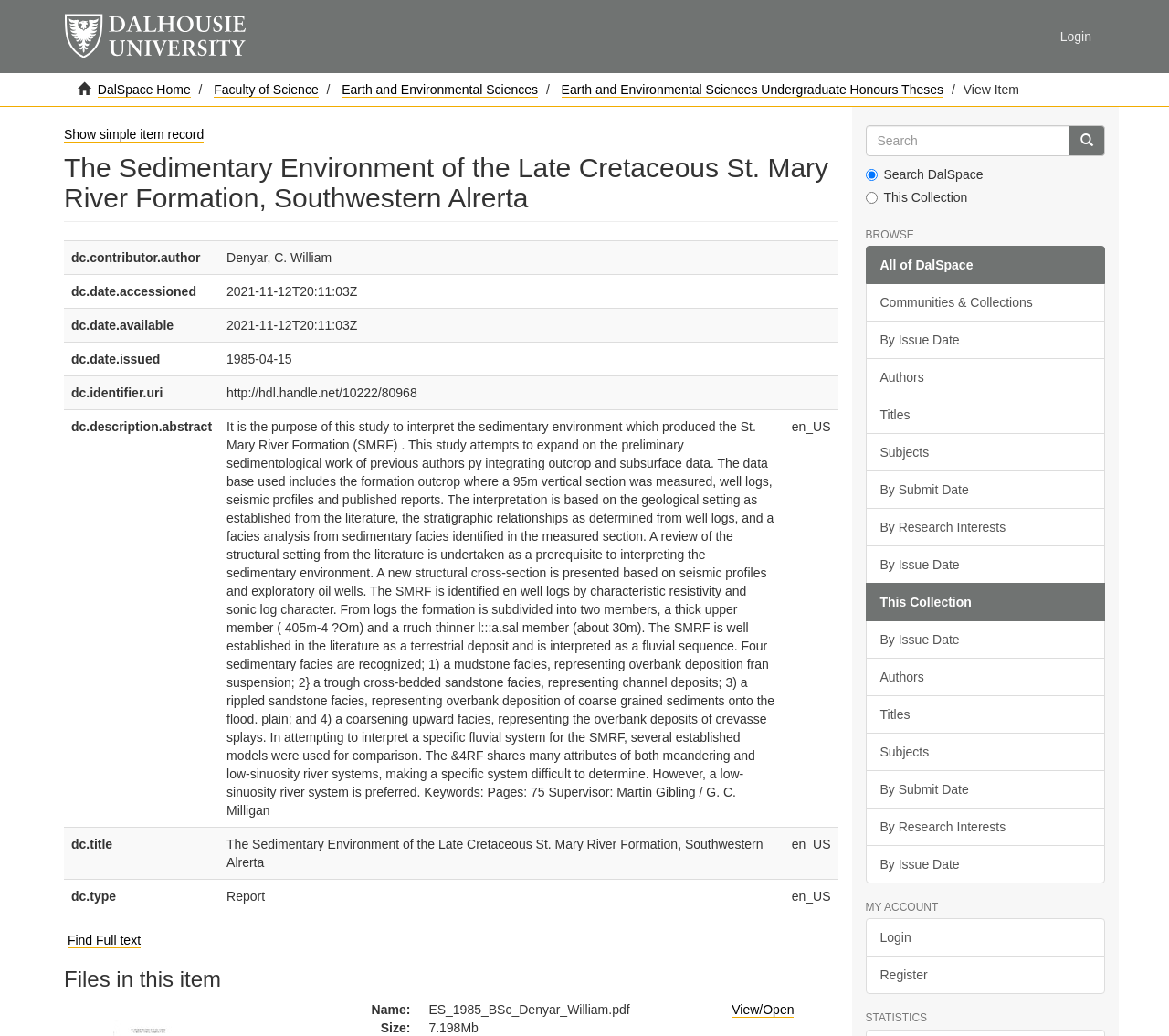Provide your answer to the question using just one word or phrase: What is the file name of the report?

ES_1985_BSc_Denyar_William.pdf